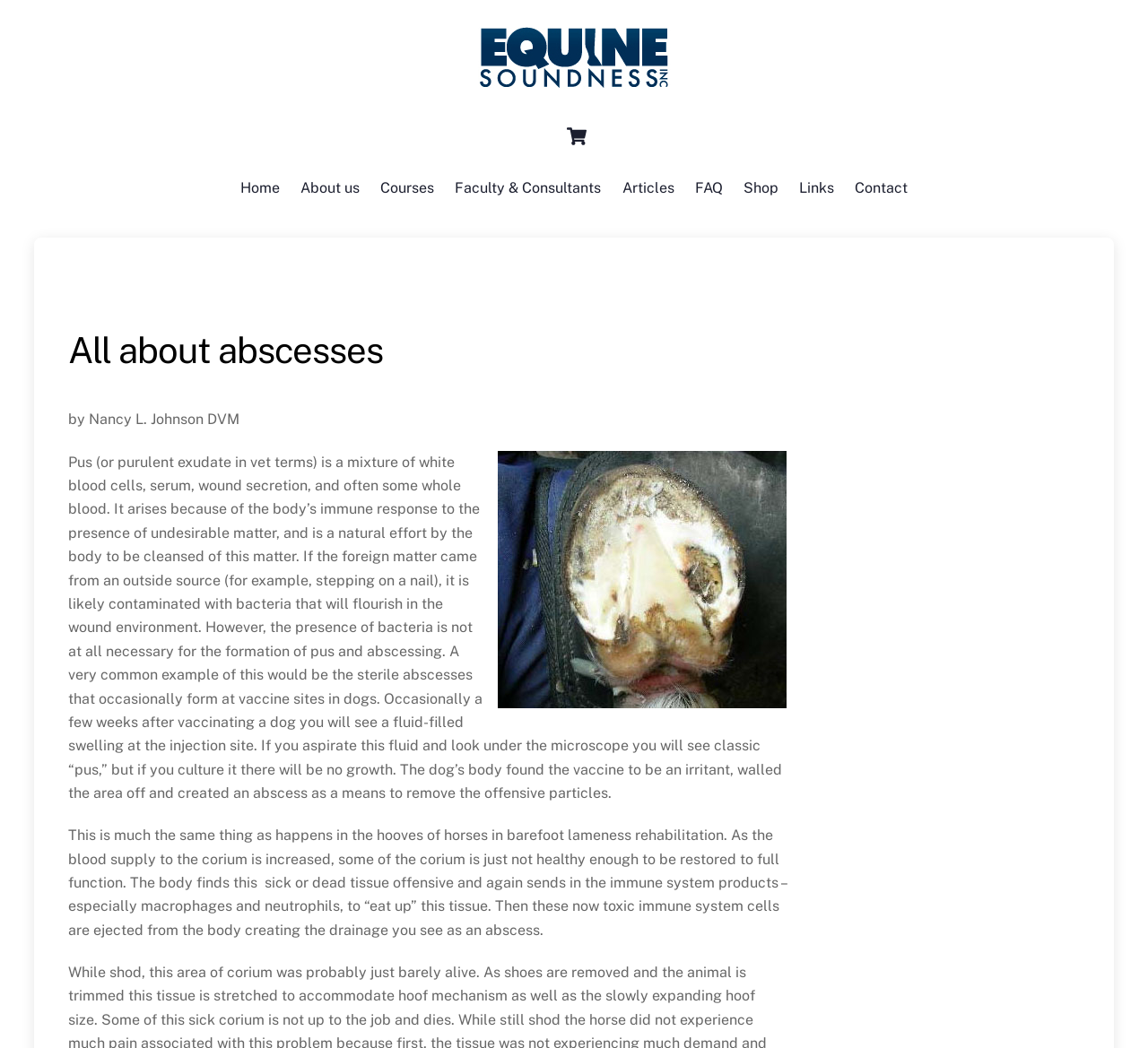Determine the bounding box coordinates of the section I need to click to execute the following instruction: "Click the 'Home' link". Provide the coordinates as four float numbers between 0 and 1, i.e., [left, top, right, bottom].

[0.202, 0.16, 0.251, 0.199]